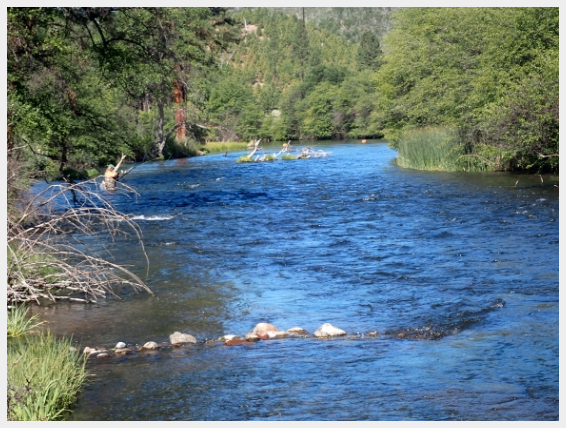Produce a meticulous caption for the image.

The image captures a serene scene at Hat Creek, California, showcasing the clear, flowing waters that meander through a lush, green landscape. In the foreground, a fisherman can be seen wading in the stream, casting his line into the water, embodying the tranquil essence of a day spent fishing with friends. The background is framed by dense trees and gentle slopes, highlighting the natural beauty of the area. Small rocks are visible in the stream, contributing to the peaceful ambiance, while the dappled sunlight creates a shimmering effect on the water's surface. This picturesque setting reflects the excitement and challenge of the fishing experience, inviting viewers to appreciate the joys of nature and camaraderie.